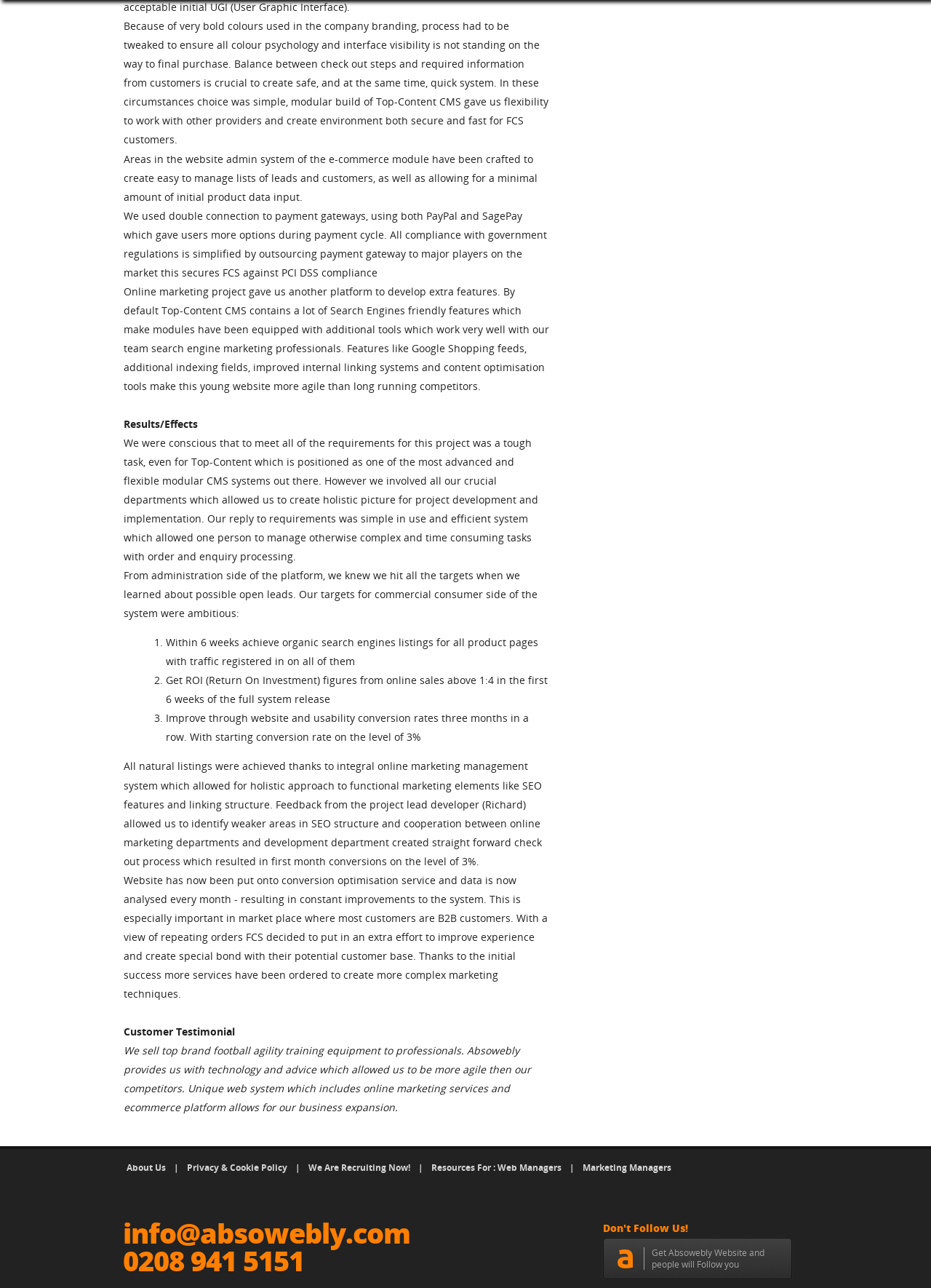What type of equipment does the customer sell?
From the details in the image, answer the question comprehensively.

The customer testimonial mentions that they sell 'top brand football agility training equipment to professionals'. This is mentioned as an example of a business that has benefited from Absowebly's technology and advice.